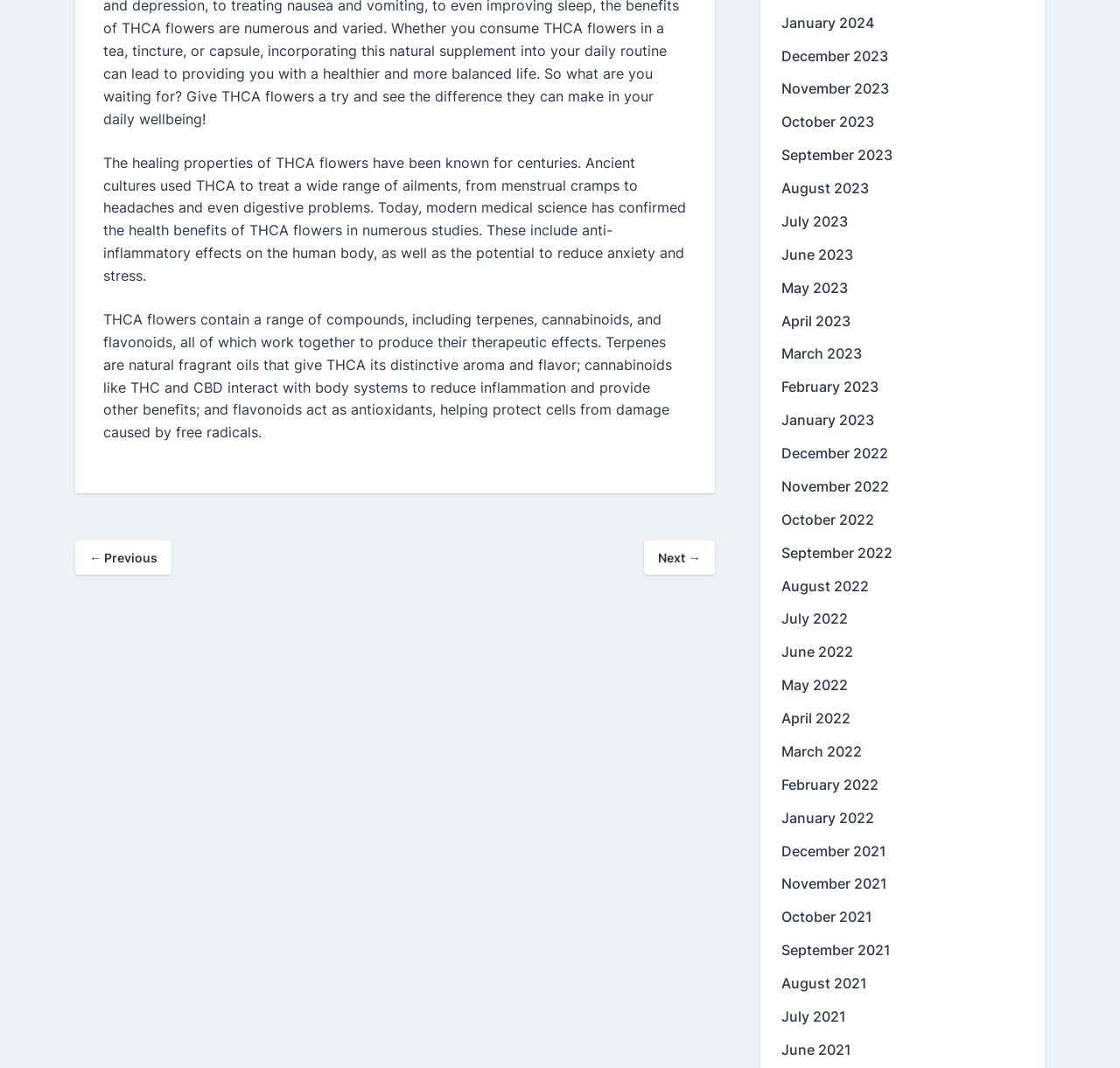Reply to the question below using a single word or brief phrase:
What is mentioned as a benefit of THCA flowers?

Reducing anxiety and stress